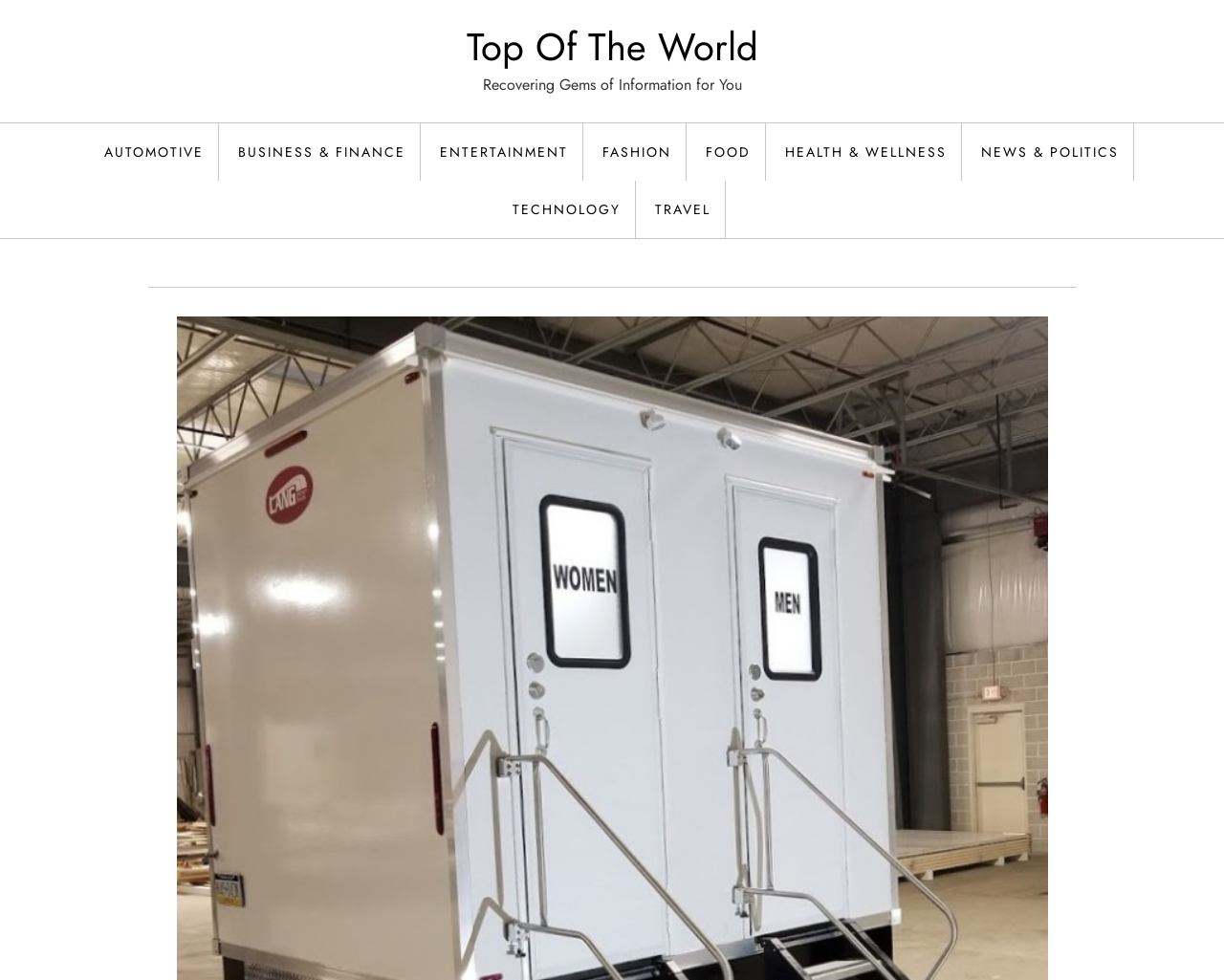Kindly determine the bounding box coordinates of the area that needs to be clicked to fulfill this instruction: "Visit BUSINESS & FINANCE".

[0.183, 0.126, 0.344, 0.184]